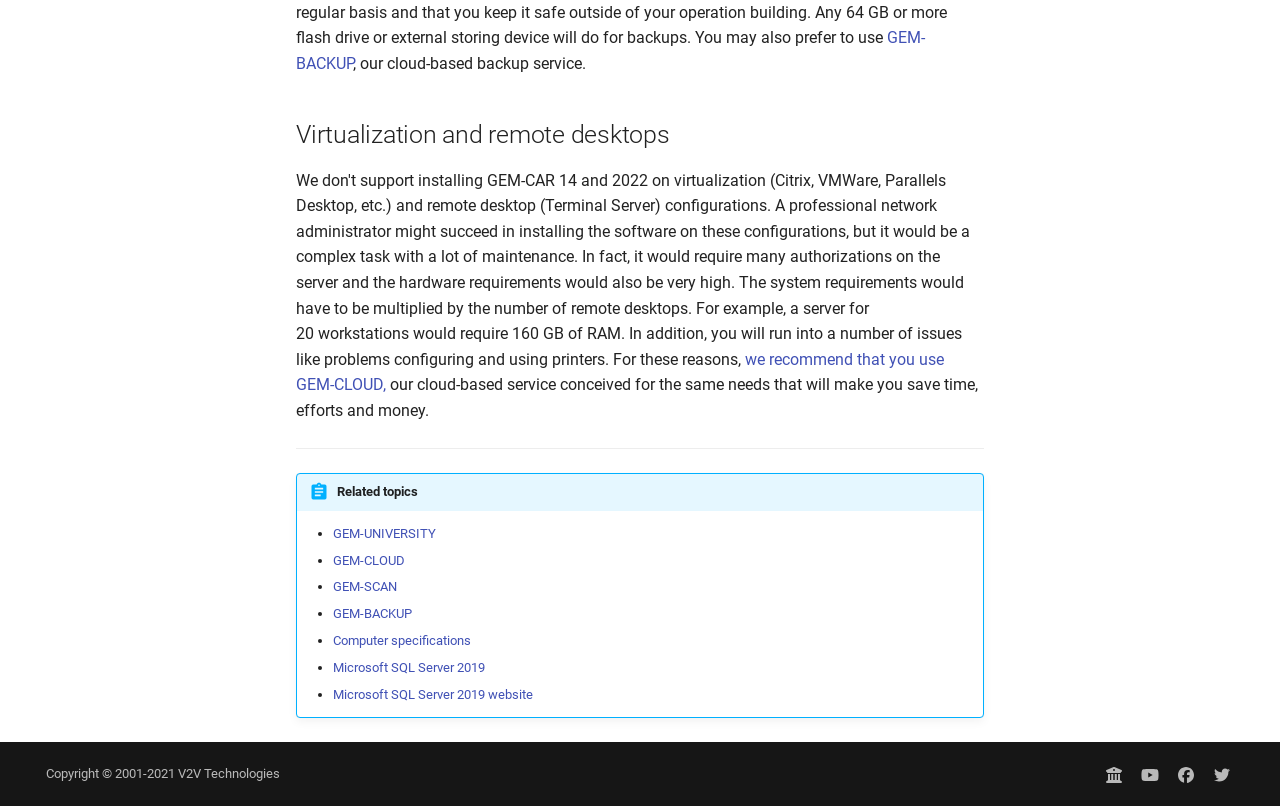Please specify the bounding box coordinates of the area that should be clicked to accomplish the following instruction: "Visit GEM-CLOUD page". The coordinates should consist of four float numbers between 0 and 1, i.e., [left, top, right, bottom].

[0.26, 0.686, 0.316, 0.704]